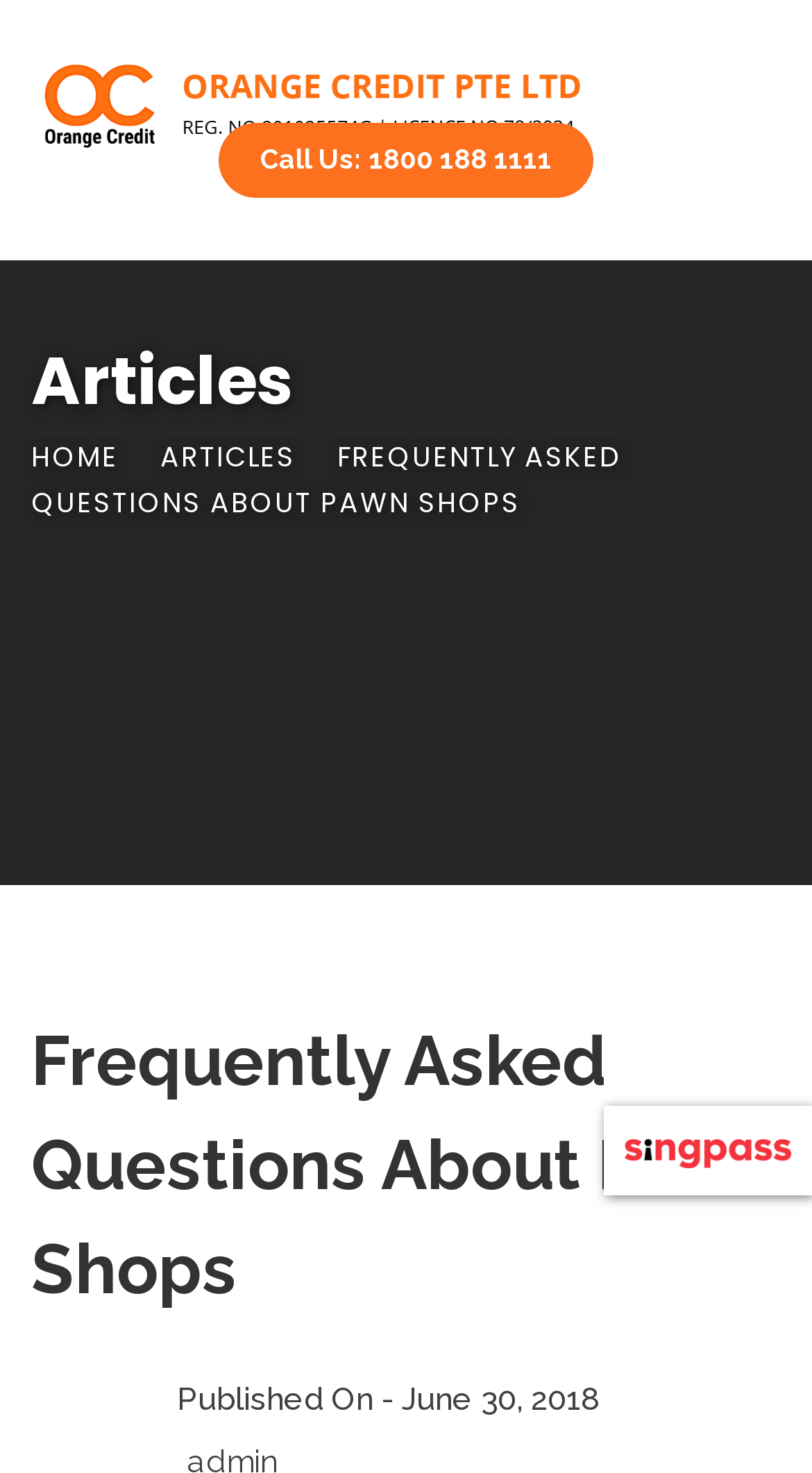Given the element description: "June 30, 2018", predict the bounding box coordinates of this UI element. The coordinates must be four float numbers between 0 and 1, given as [left, top, right, bottom].

[0.495, 0.937, 0.738, 0.963]